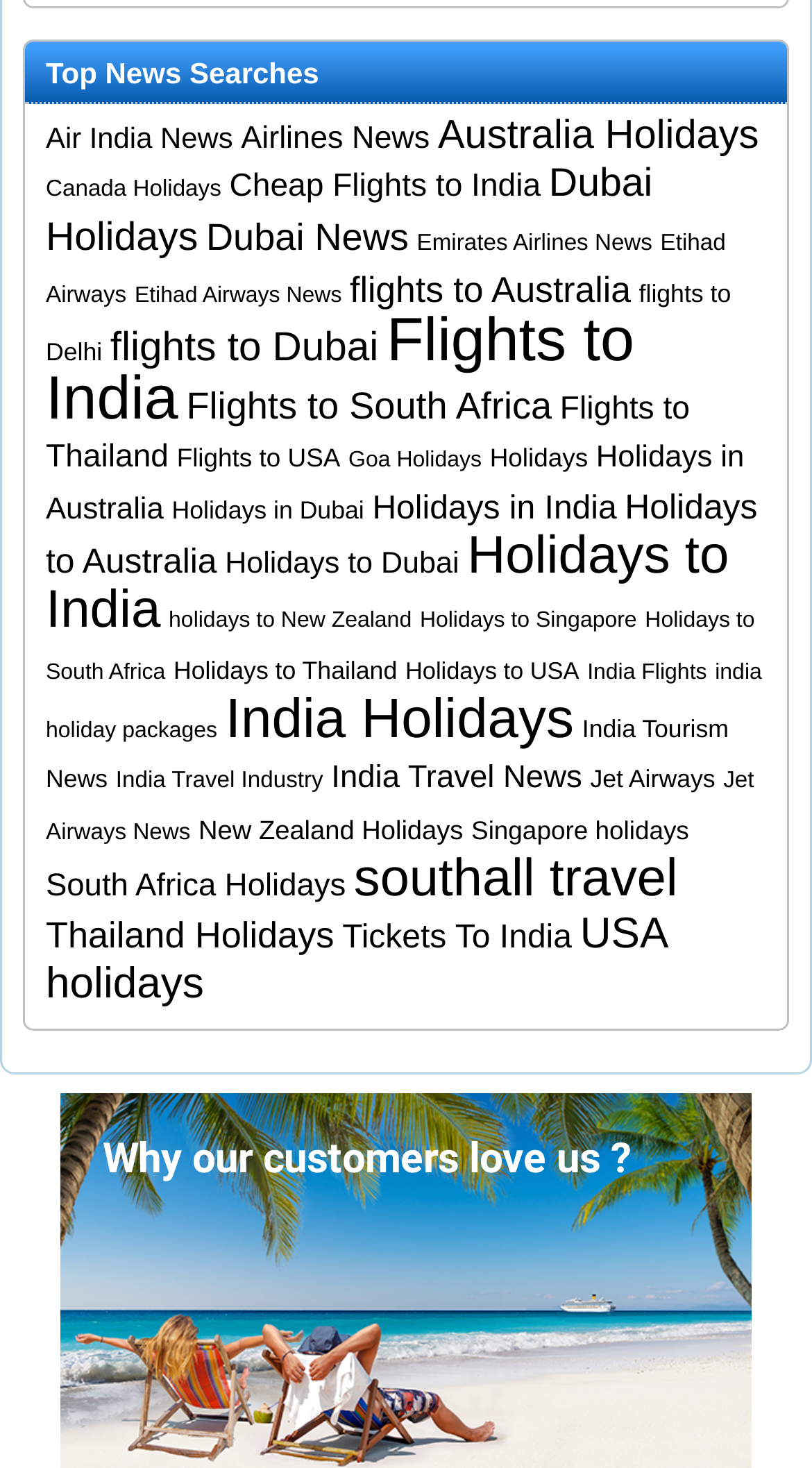Kindly determine the bounding box coordinates of the area that needs to be clicked to fulfill this instruction: "Explore Holidays in Australia".

[0.056, 0.301, 0.917, 0.358]